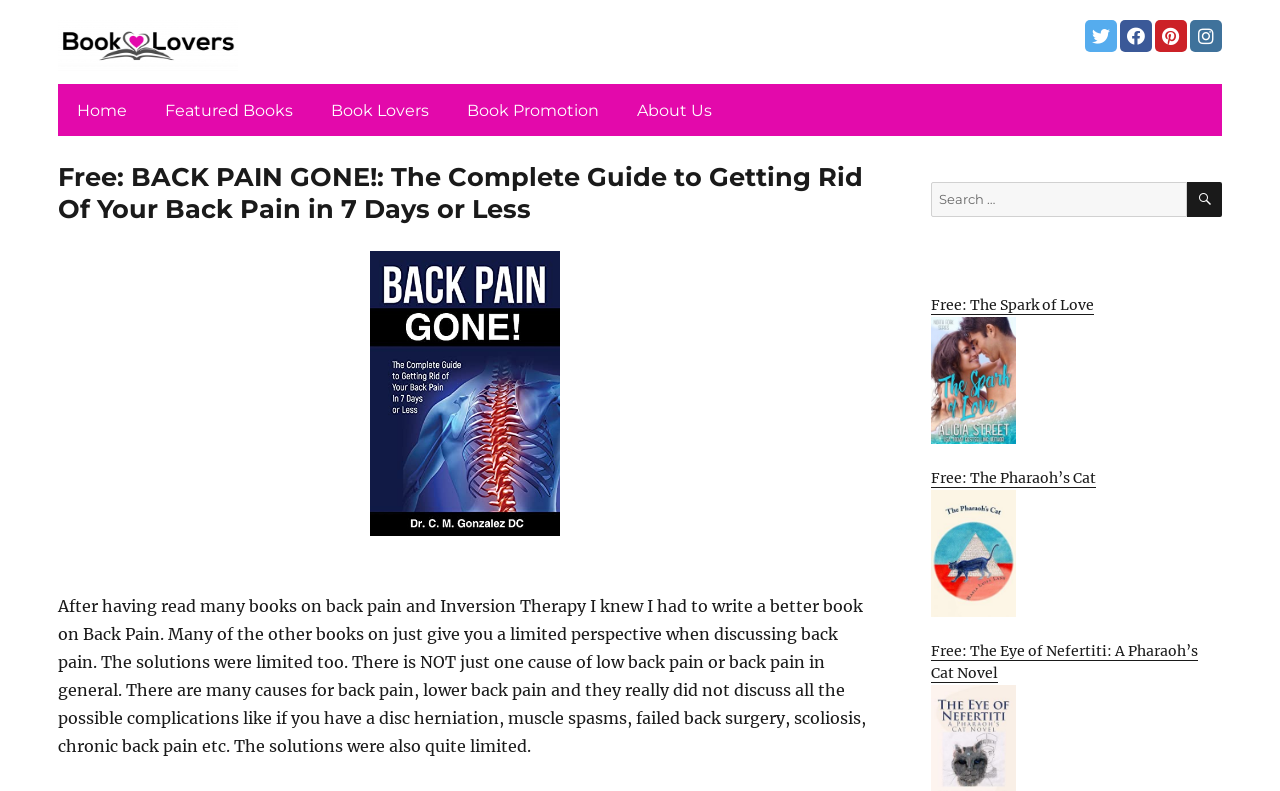Can you locate the main headline on this webpage and provide its text content?

Free: BACK PAIN GONE!: The Complete Guide to Getting Rid Of Your Back Pain in 7 Days or Less